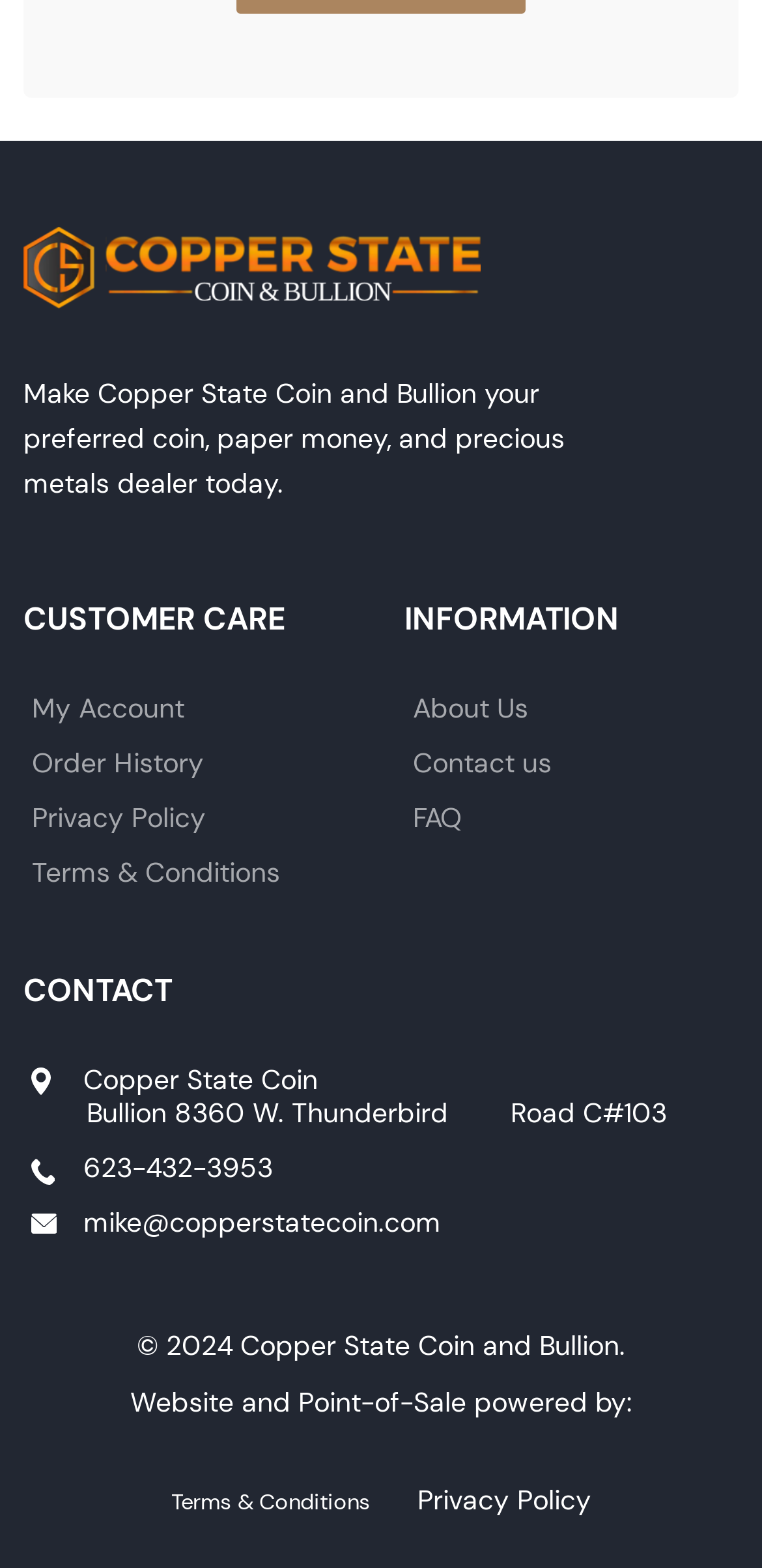What is the copyright year of the website?
Using the information from the image, give a concise answer in one word or a short phrase.

2024